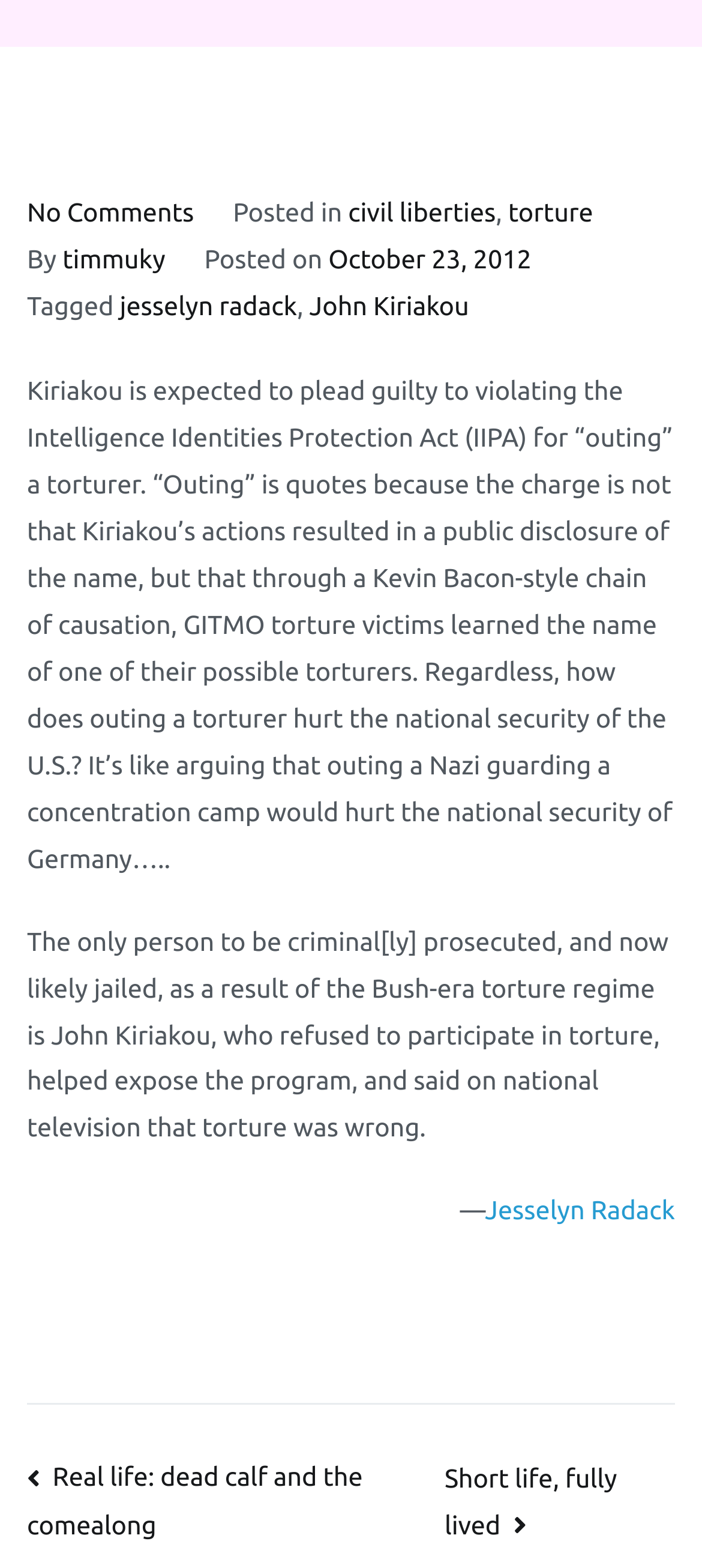Find the bounding box coordinates for the UI element whose description is: "Add to cart". The coordinates should be four float numbers between 0 and 1, in the format [left, top, right, bottom].

None